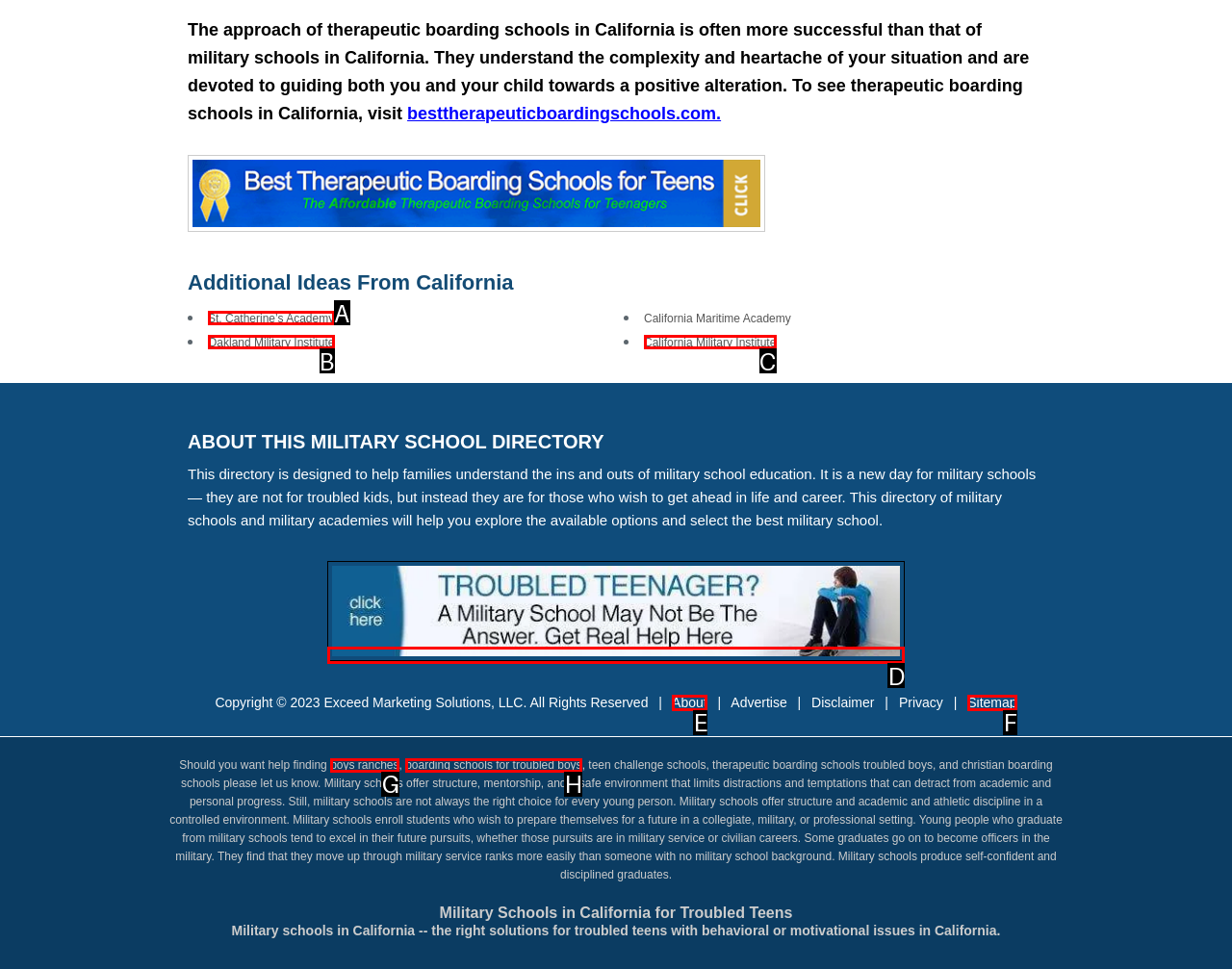Select the letter of the UI element you need to click to complete this task: Read about troubled teen programs.

D